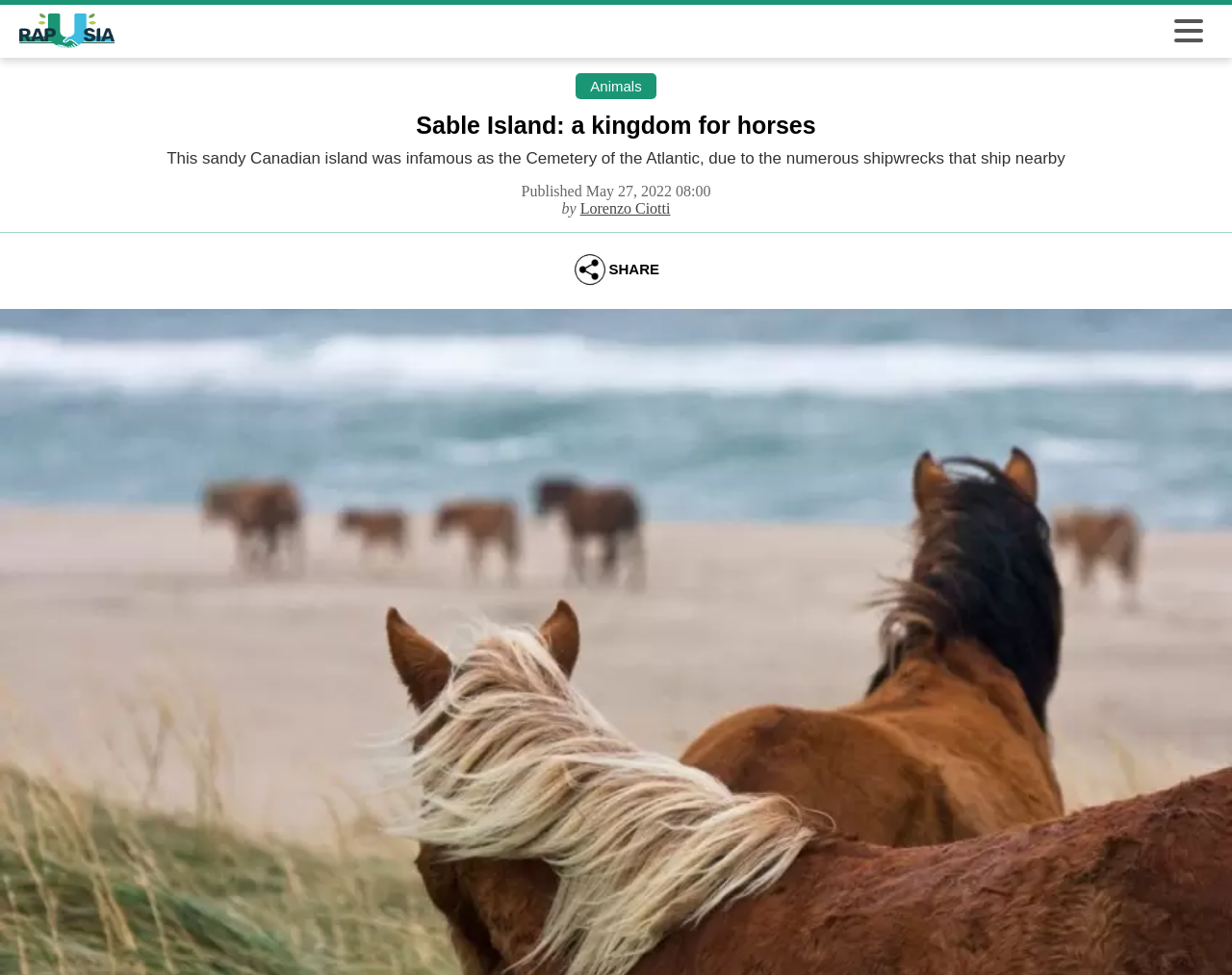Please give a one-word or short phrase response to the following question: 
What is the name of the island?

Sable Island